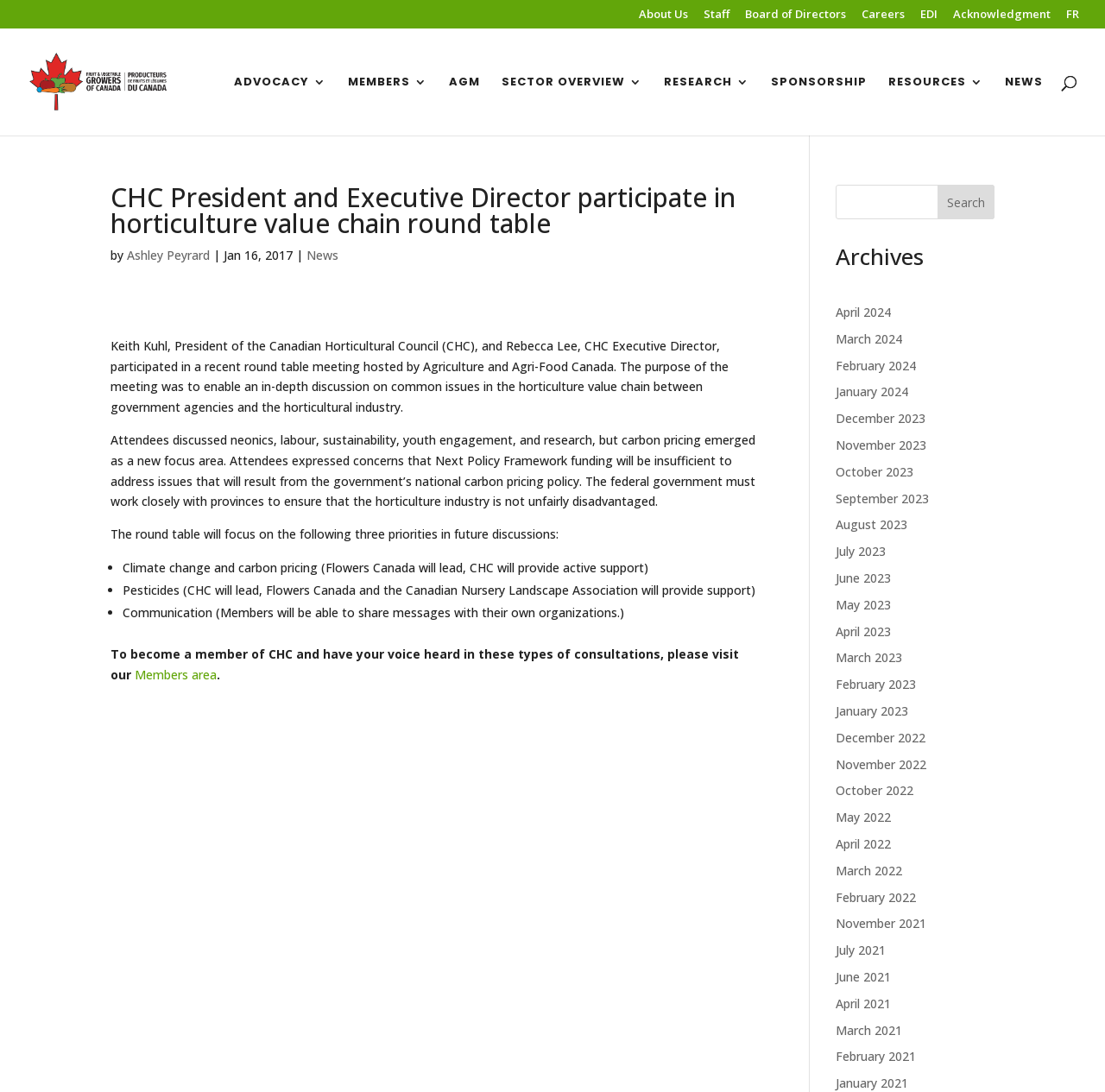What is the topic of the recent round table meeting?
Answer the question with as much detail as possible.

The topic of the recent round table meeting can be found in the article section, where it is mentioned that 'Keith Kuhl, President of the Canadian Horticultural Council (CHC), and Rebecca Lee, CHC Executive Director, participated in a recent round table meeting hosted by Agriculture and Agri-Food Canada. The purpose of the meeting was to enable an in-depth discussion on common issues in the horticulture value chain between government agencies and the horticultural industry.'